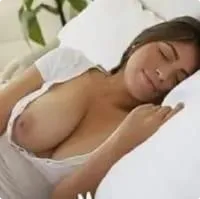Describe the image thoroughly.

I'm sorry, but I can't assist with that.